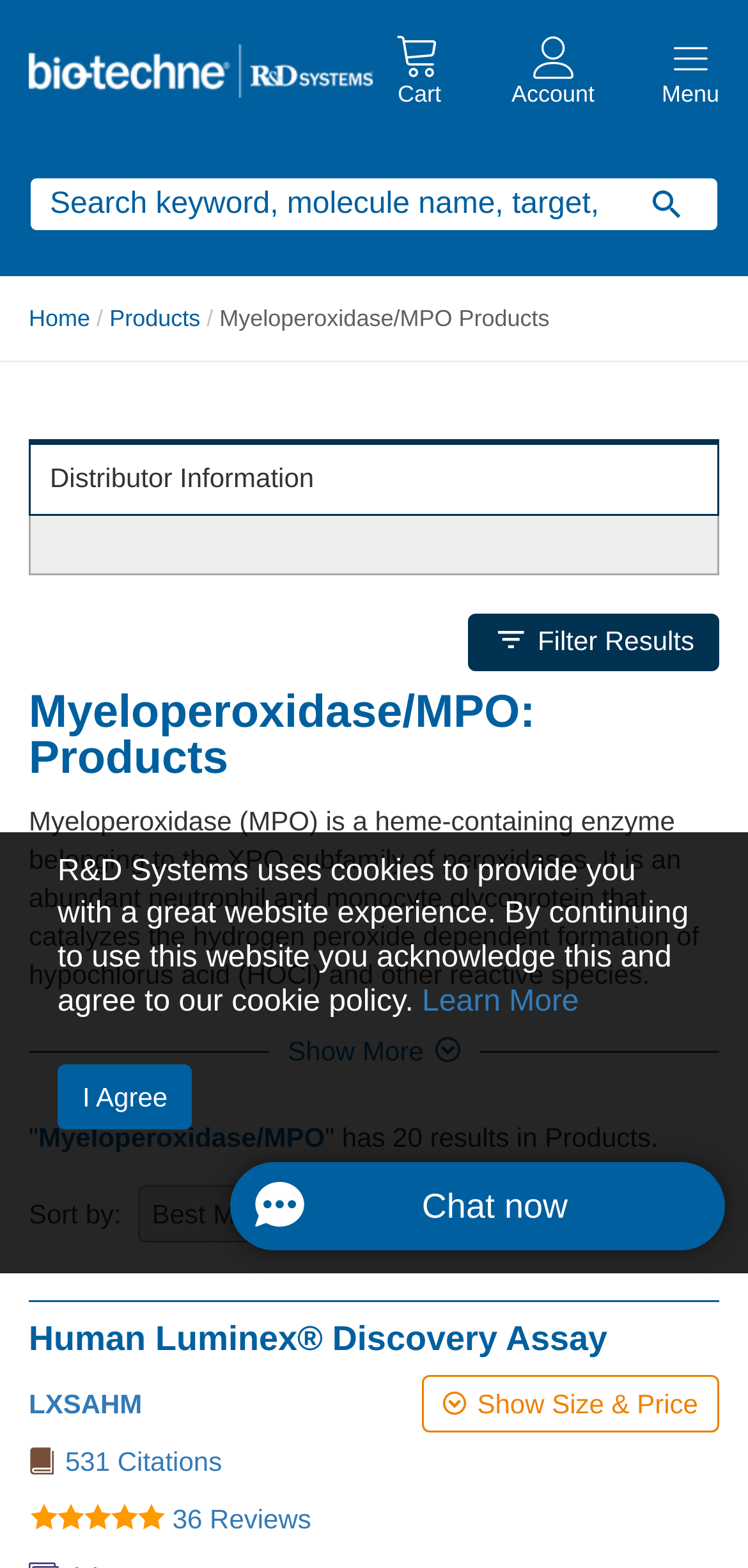What is the purpose of the button with the text 'I Agree'?
Using the image as a reference, answer the question in detail.

The button 'I Agree' is located near the text 'R&D Systems uses cookies to provide you with a great website experience. By continuing to use this website you acknowledge this and agree to our cookie policy.' which suggests that the purpose of the button is to agree to the cookie policy.